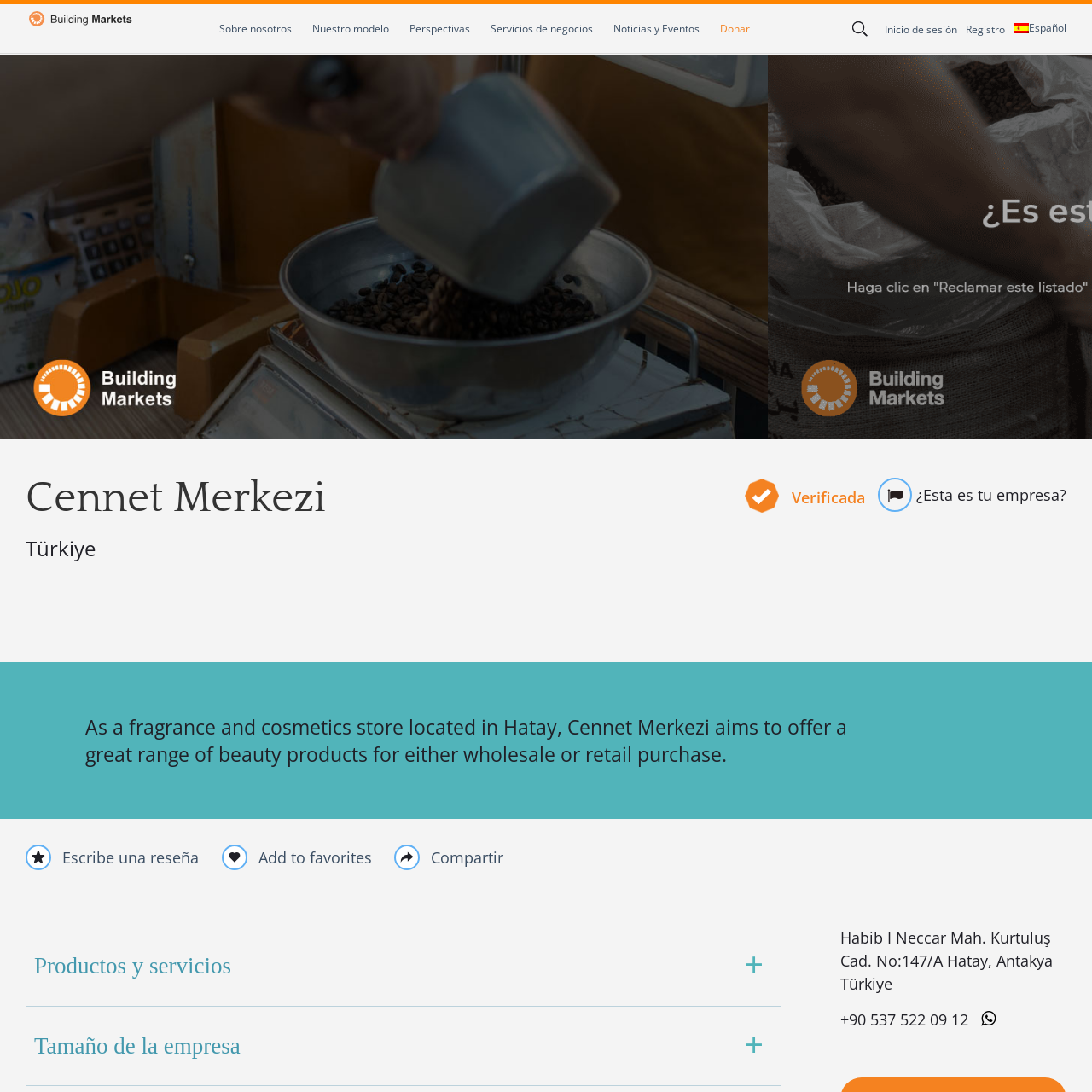Examine the image inside the red bounding box and deliver a thorough answer to the question that follows, drawing information from the image: What type of products does the store offer?

The caption highlights the store's commitment to offering a wide range of beauty products, which suggests that the store specializes in providing various products related to beauty and cosmetics for both wholesale and retail customers.